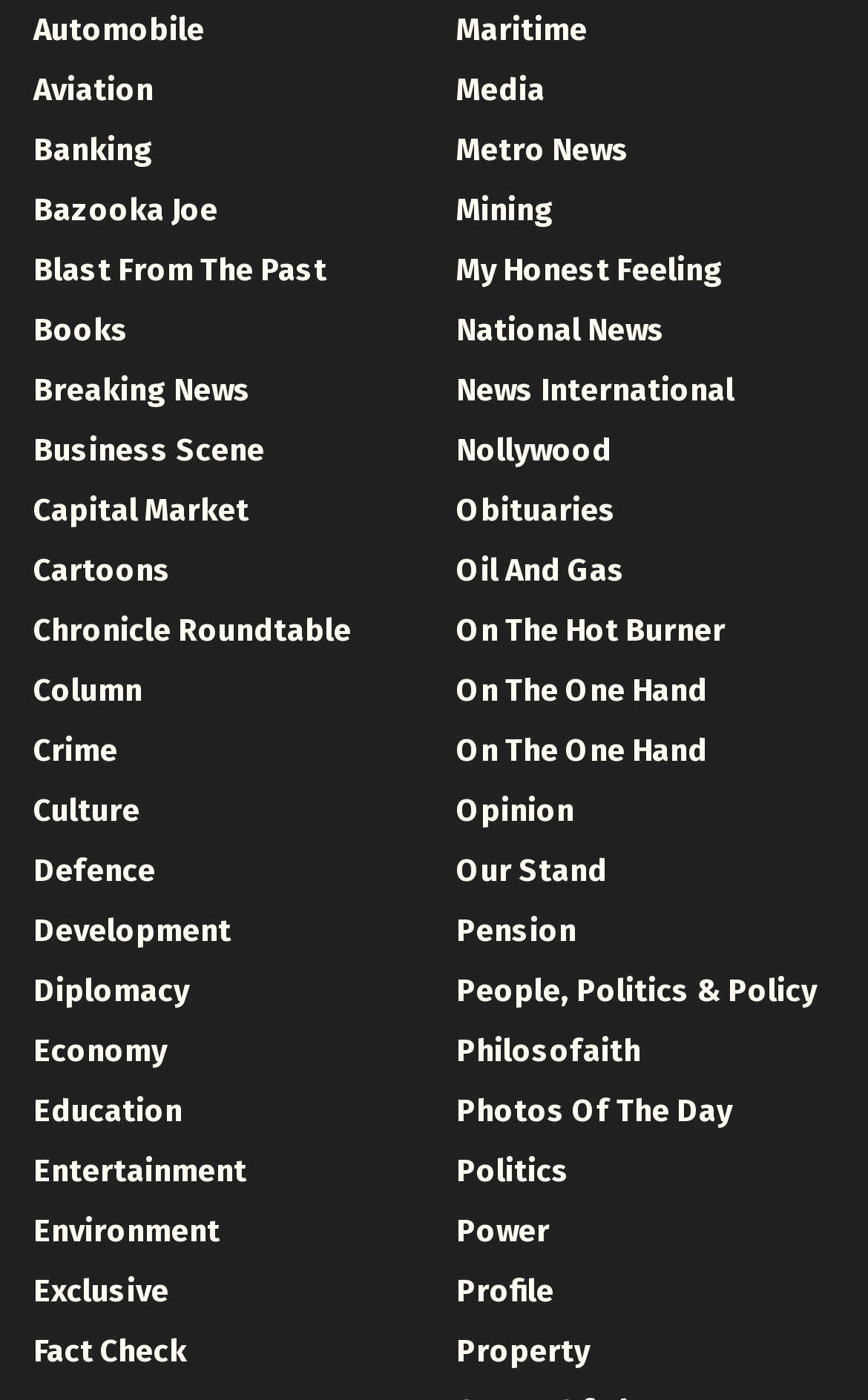Please determine the bounding box coordinates of the section I need to click to accomplish this instruction: "Explore National News".

[0.526, 0.223, 0.767, 0.25]